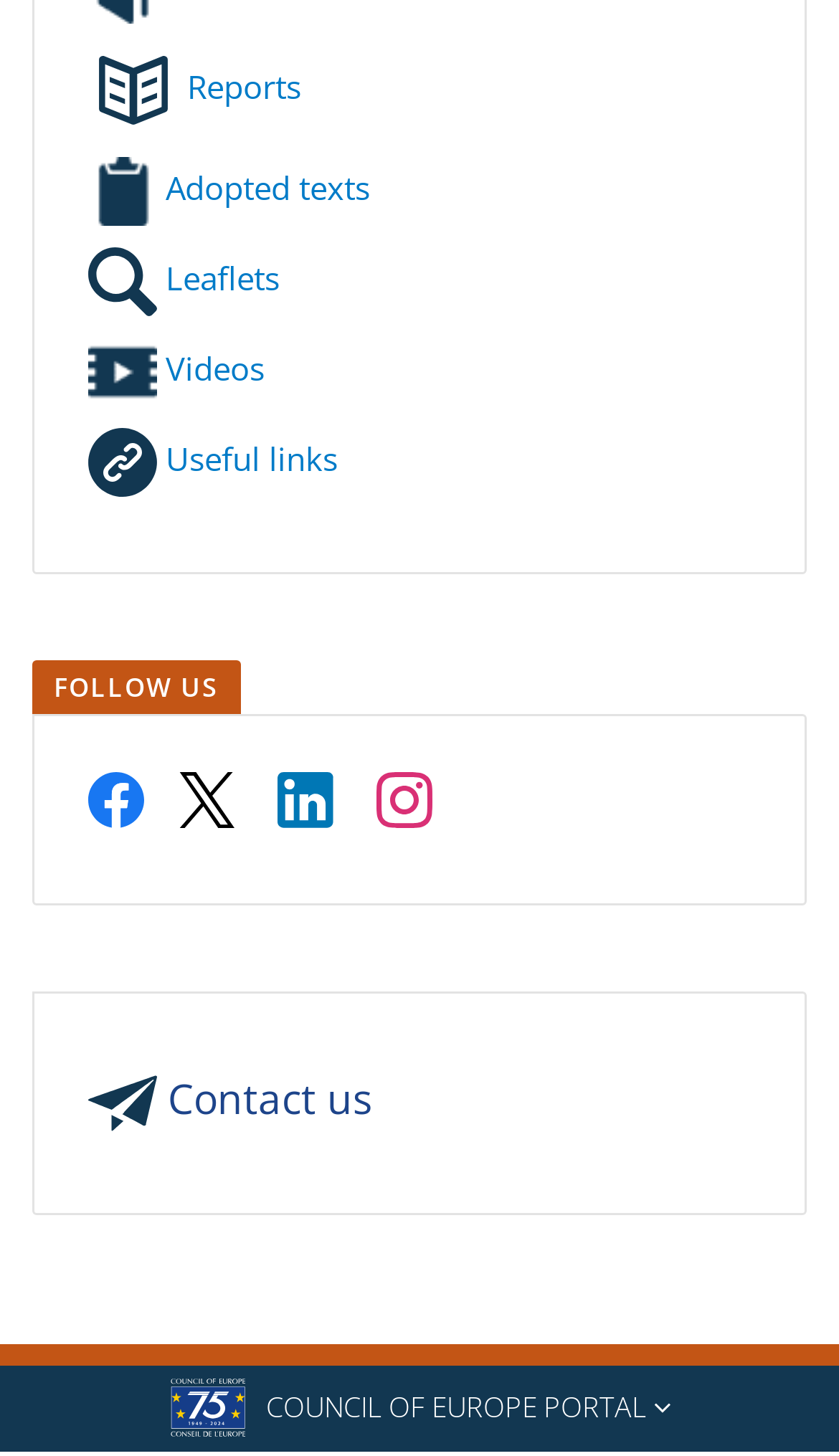What is the category of the 'Leaflets' link?
Give a single word or phrase answer based on the content of the image.

Adopted texts